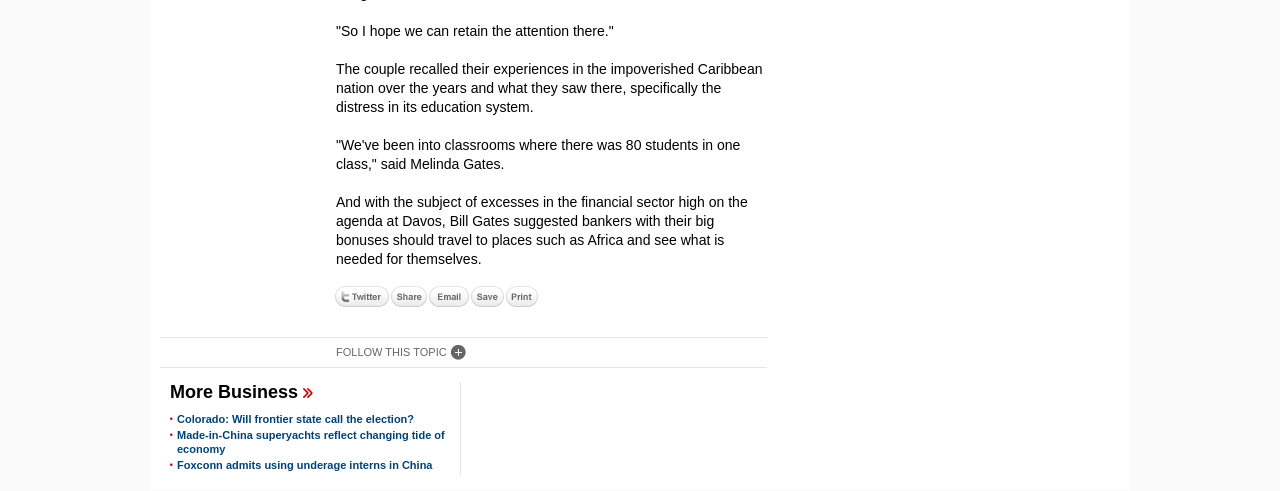What is suggested for bankers with big bonuses? Look at the image and give a one-word or short phrase answer.

Travel to Africa